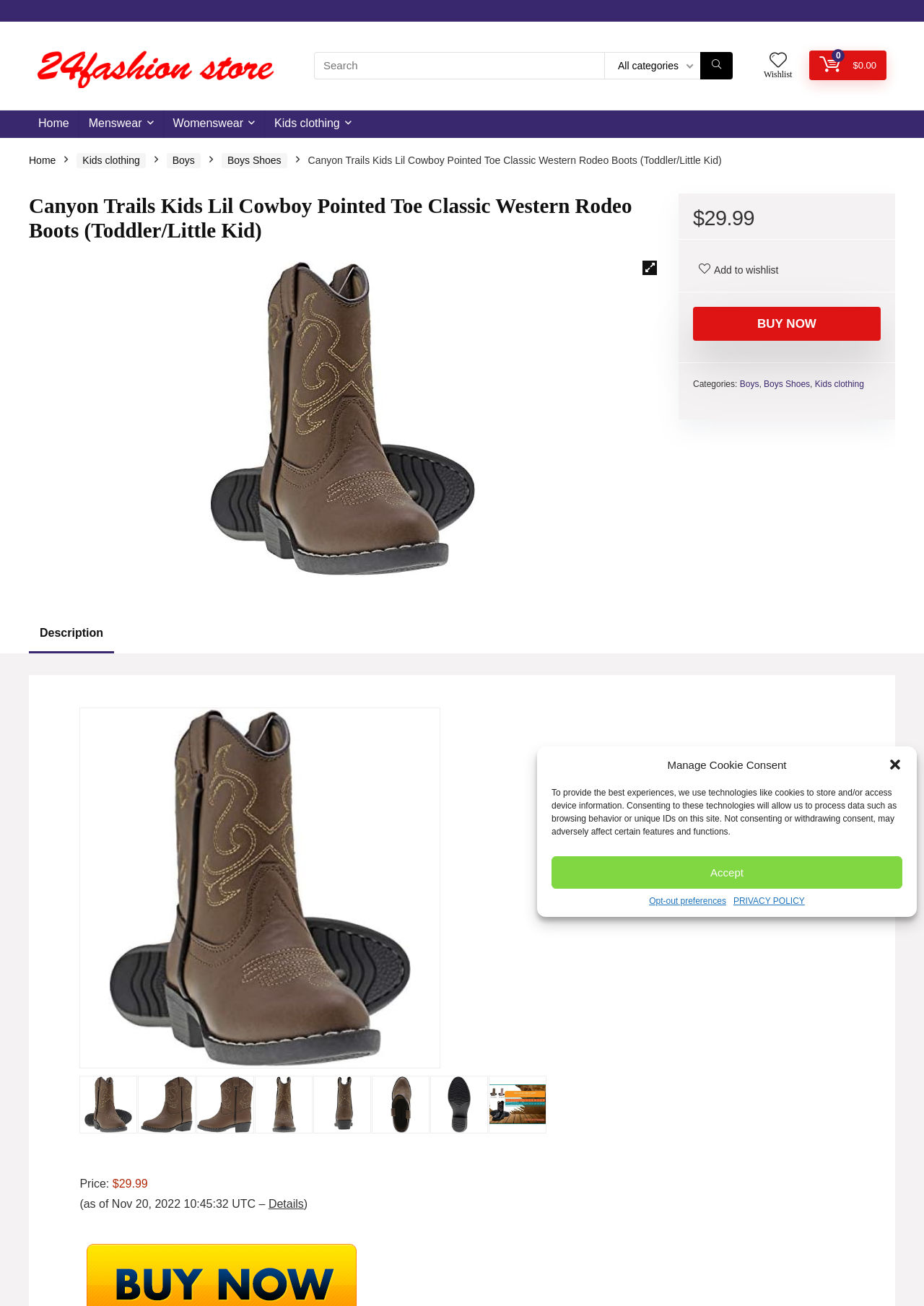Show the bounding box coordinates for the element that needs to be clicked to execute the following instruction: "Buy the product now". Provide the coordinates in the form of four float numbers between 0 and 1, i.e., [left, top, right, bottom].

[0.75, 0.235, 0.953, 0.261]